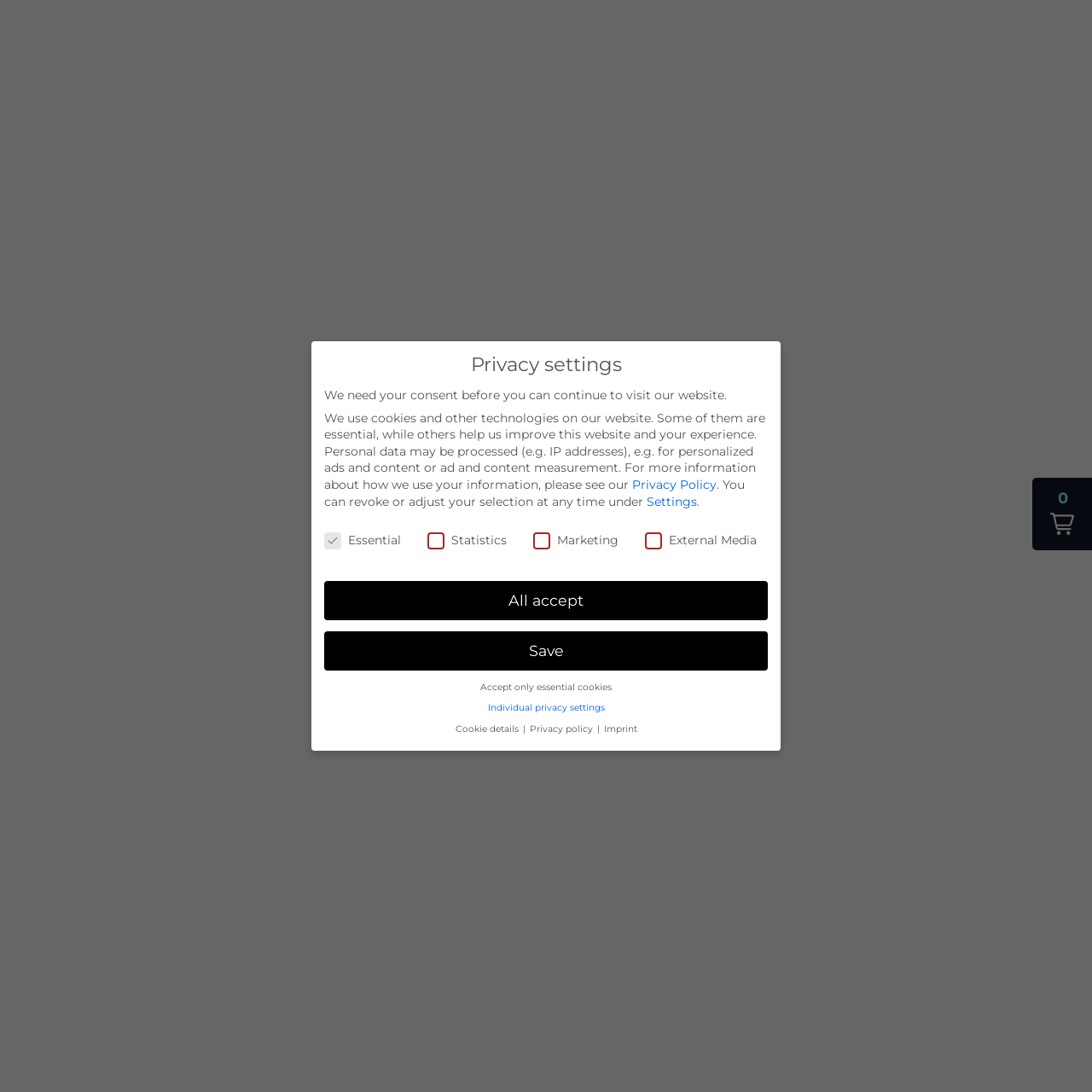Specify the bounding box coordinates of the area that needs to be clicked to achieve the following instruction: "Click the 'Settings' link".

[0.592, 0.452, 0.638, 0.466]